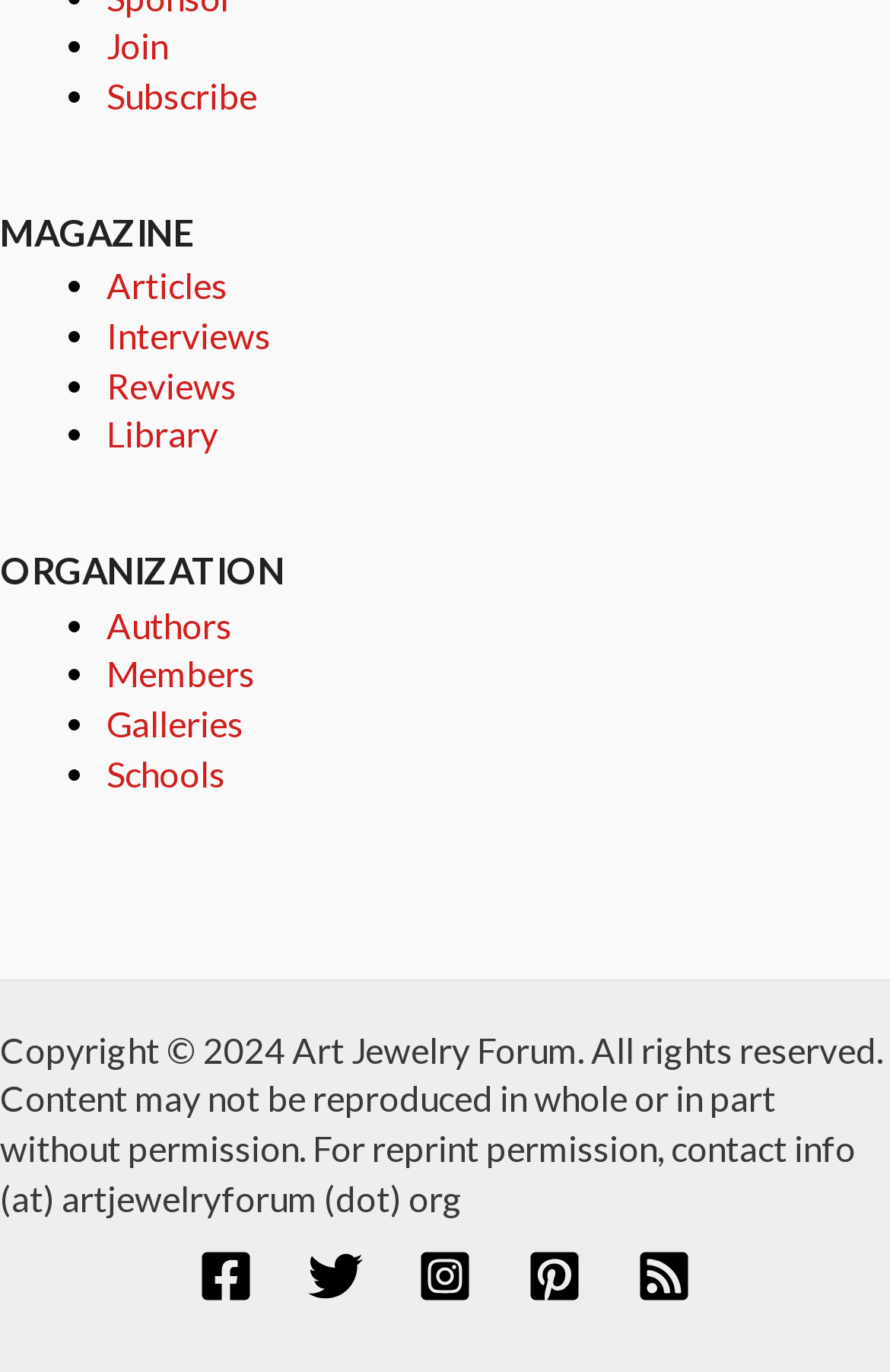Please provide the bounding box coordinates for the element that needs to be clicked to perform the following instruction: "View reviews". The coordinates should be given as four float numbers between 0 and 1, i.e., [left, top, right, bottom].

[0.119, 0.266, 0.265, 0.296]